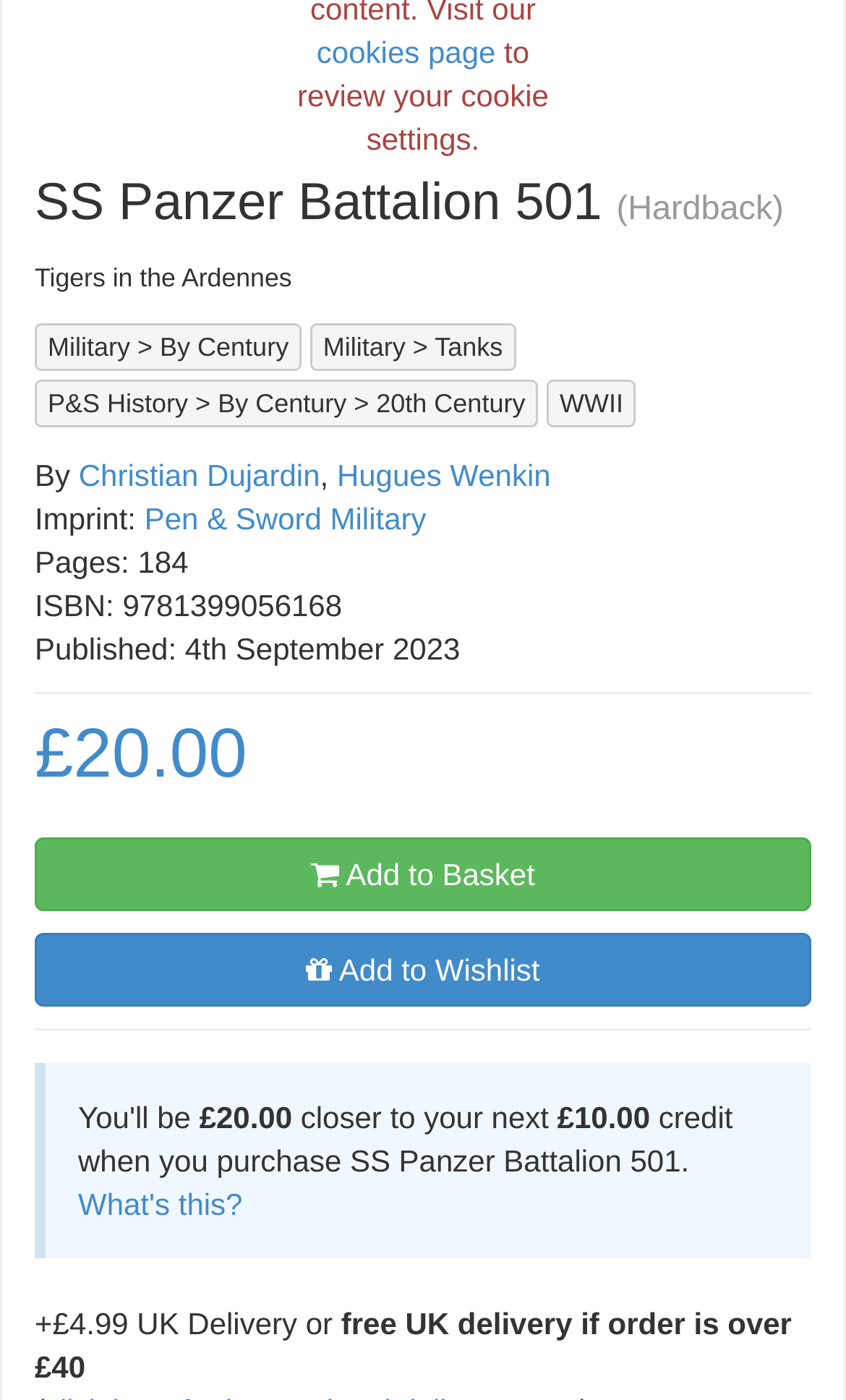Can you determine the bounding box coordinates of the area that needs to be clicked to fulfill the following instruction: "Click on 'What's this?'"?

[0.092, 0.847, 0.287, 0.872]